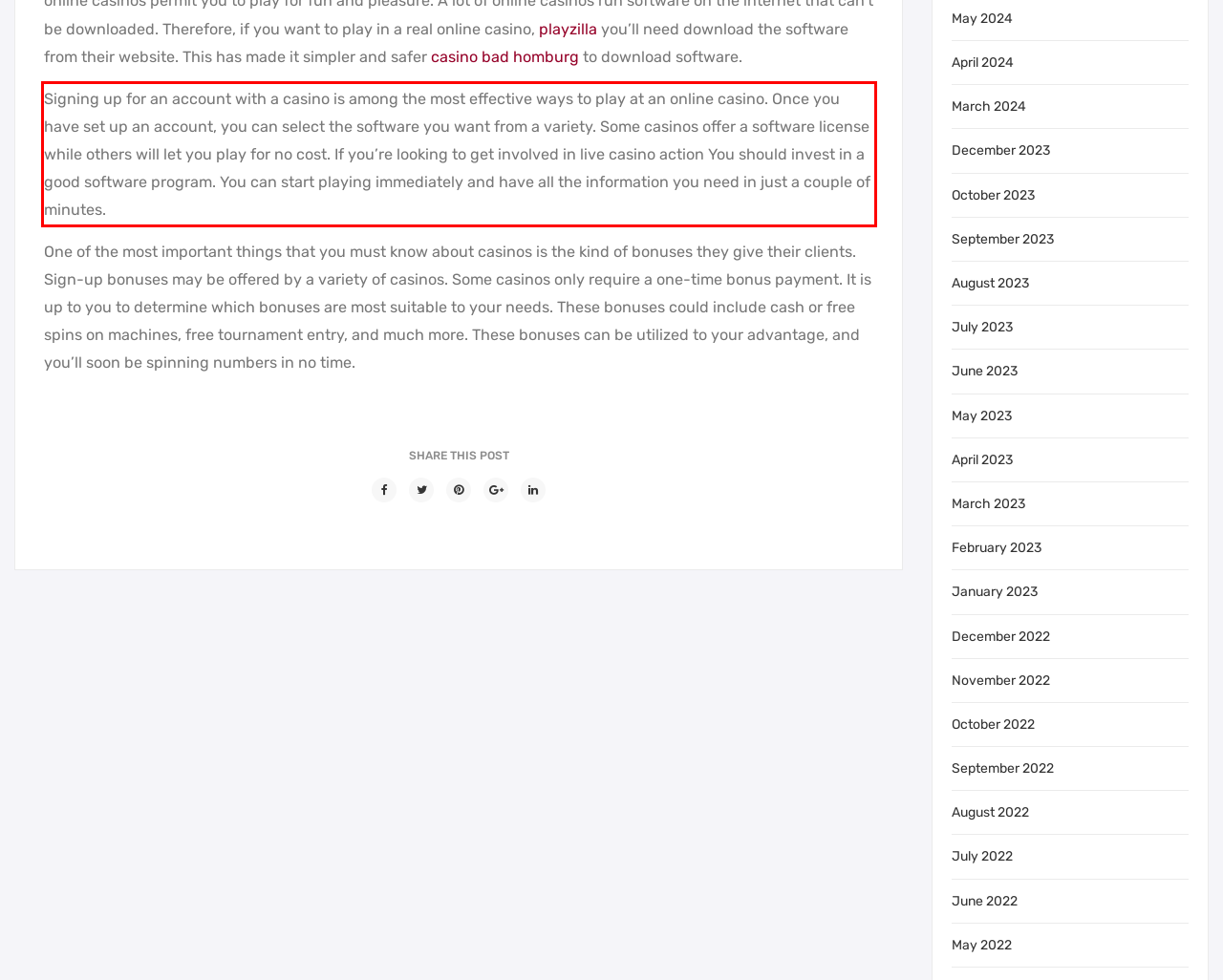You are given a screenshot of a webpage with a UI element highlighted by a red bounding box. Please perform OCR on the text content within this red bounding box.

Signing up for an account with a casino is among the most effective ways to play at an online casino. Once you have set up an account, you can select the software you want from a variety. Some casinos offer a software license while others will let you play for no cost. If you’re looking to get involved in live casino action You should invest in a good software program. You can start playing immediately and have all the information you need in just a couple of minutes.